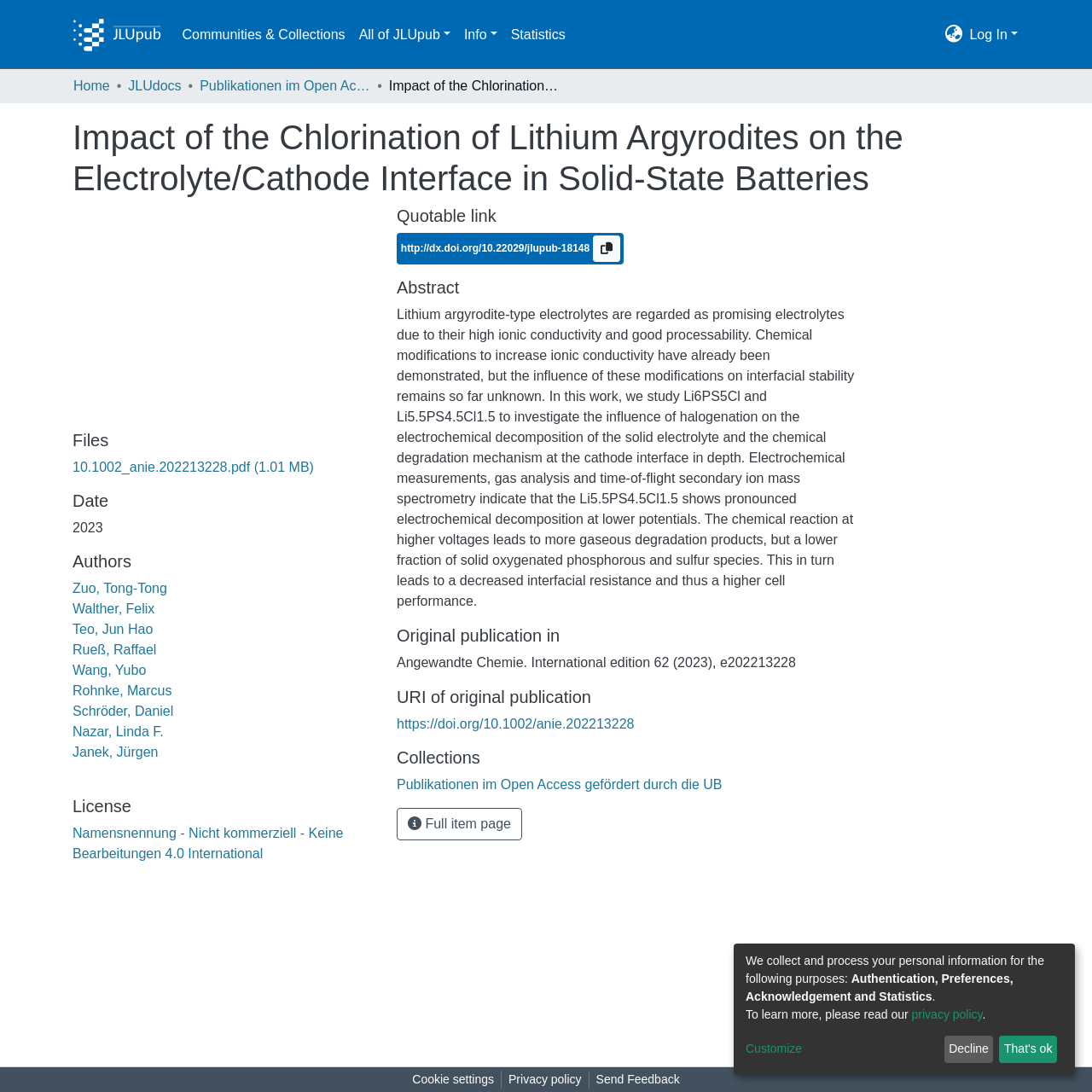Can you identify the bounding box coordinates of the clickable region needed to carry out this instruction: 'Book an appointment online'? The coordinates should be four float numbers within the range of 0 to 1, stated as [left, top, right, bottom].

None